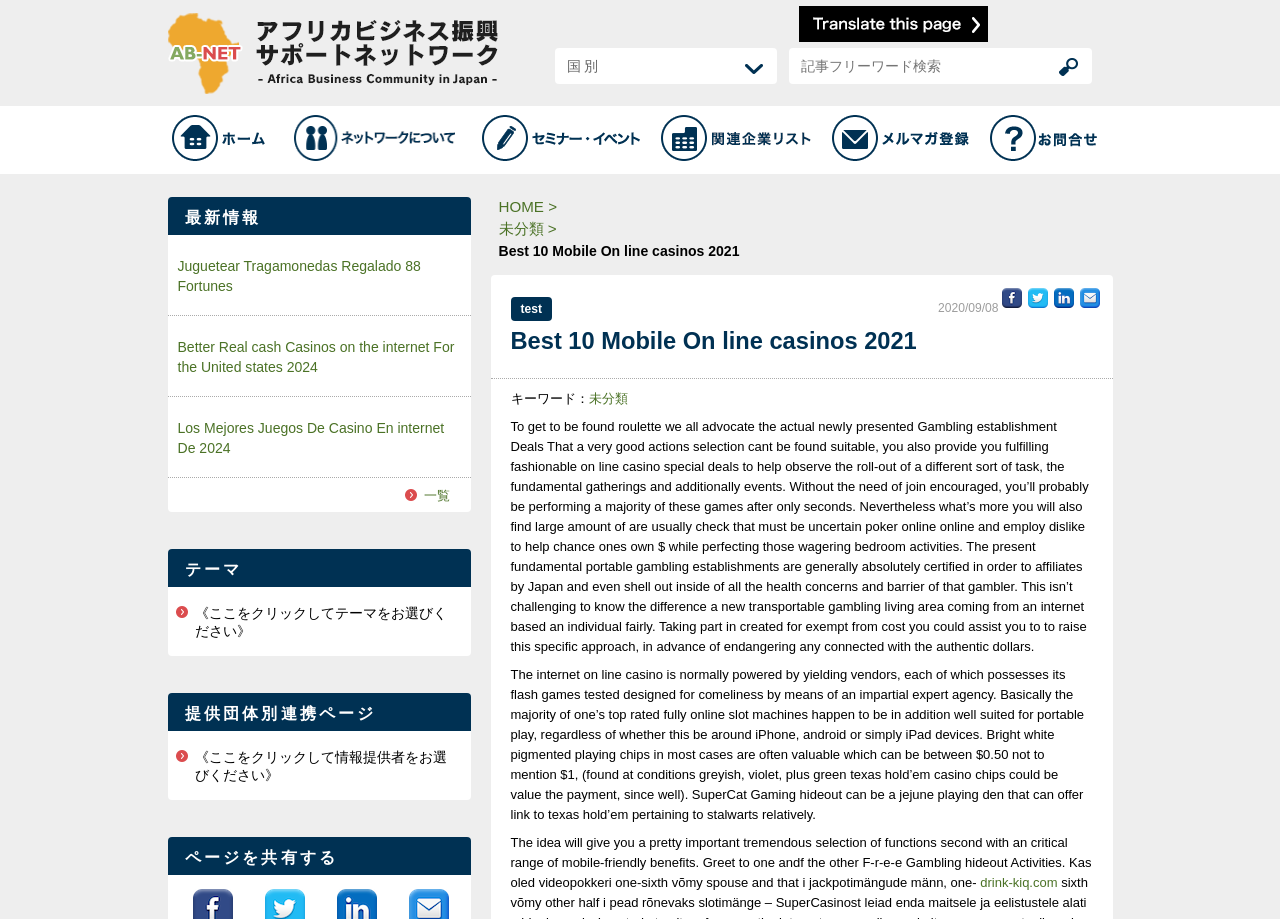Using the image as a reference, answer the following question in as much detail as possible:
What is the name of the network?

I found the answer by looking at the heading element at the top of the webpage, which contains the text 'アフリカビジネス振興サポートネットワーク(AB NET)は、日本とアフリカの間のビジネス振興を通じて、TICAD Vの主要テーマであるアフリカにおける民間主導の成長に貢献するために、官民連携により設立された情報ポータルサイトです。' This text indicates that the name of the network is 'アフリカビジネス振興サポートネットワーク'.